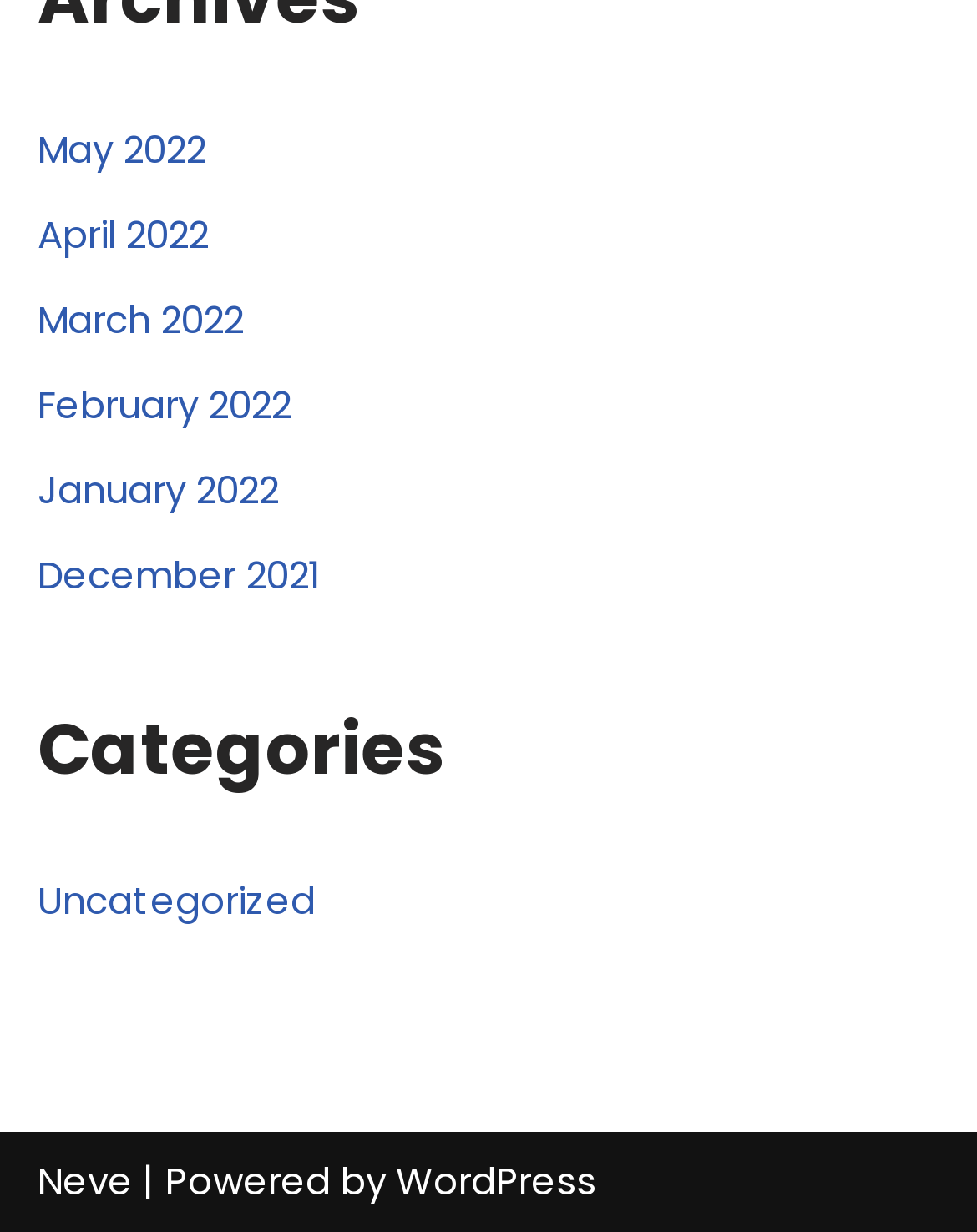What platform is the webpage built on?
Respond with a short answer, either a single word or a phrase, based on the image.

WordPress